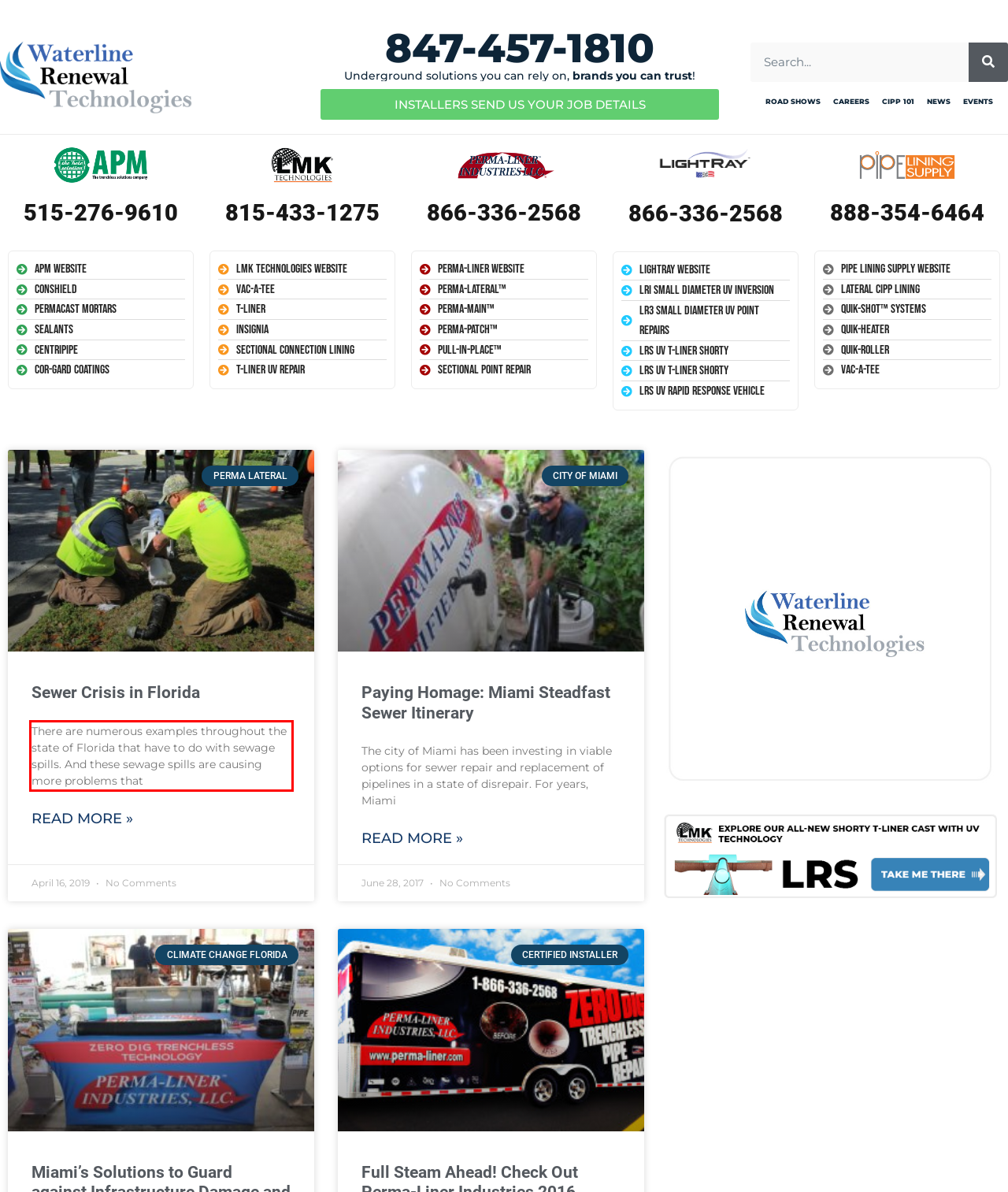View the screenshot of the webpage and identify the UI element surrounded by a red bounding box. Extract the text contained within this red bounding box.

There are numerous examples throughout the state of Florida that have to do with sewage spills. And these sewage spills are causing more problems that